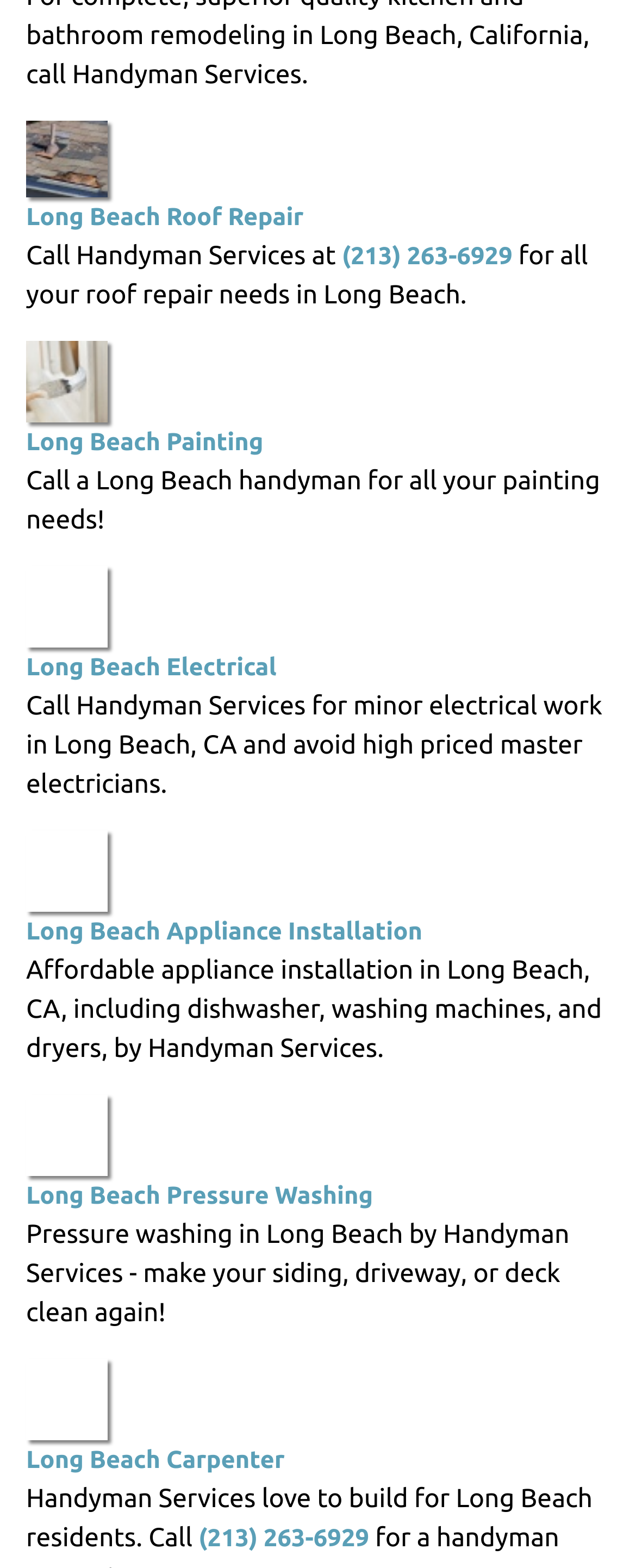Predict the bounding box coordinates of the area that should be clicked to accomplish the following instruction: "Visit Long Beach Roof Repair page". The bounding box coordinates should consist of four float numbers between 0 and 1, i.e., [left, top, right, bottom].

[0.041, 0.077, 0.959, 0.147]